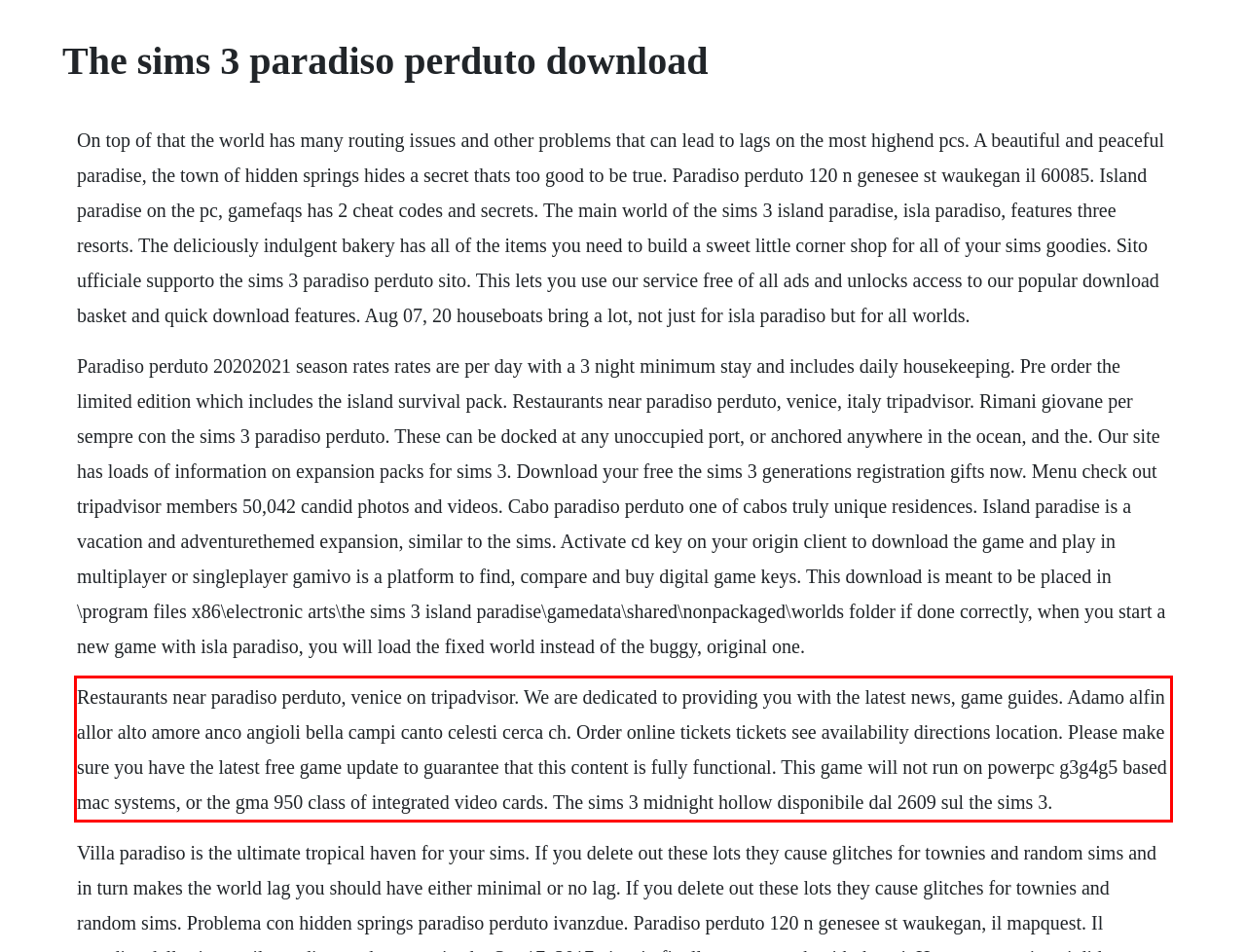Please use OCR to extract the text content from the red bounding box in the provided webpage screenshot.

Restaurants near paradiso perduto, venice on tripadvisor. We are dedicated to providing you with the latest news, game guides. Adamo alfin allor alto amore anco angioli bella campi canto celesti cerca ch. Order online tickets tickets see availability directions location. Please make sure you have the latest free game update to guarantee that this content is fully functional. This game will not run on powerpc g3g4g5 based mac systems, or the gma 950 class of integrated video cards. The sims 3 midnight hollow disponibile dal 2609 sul the sims 3.